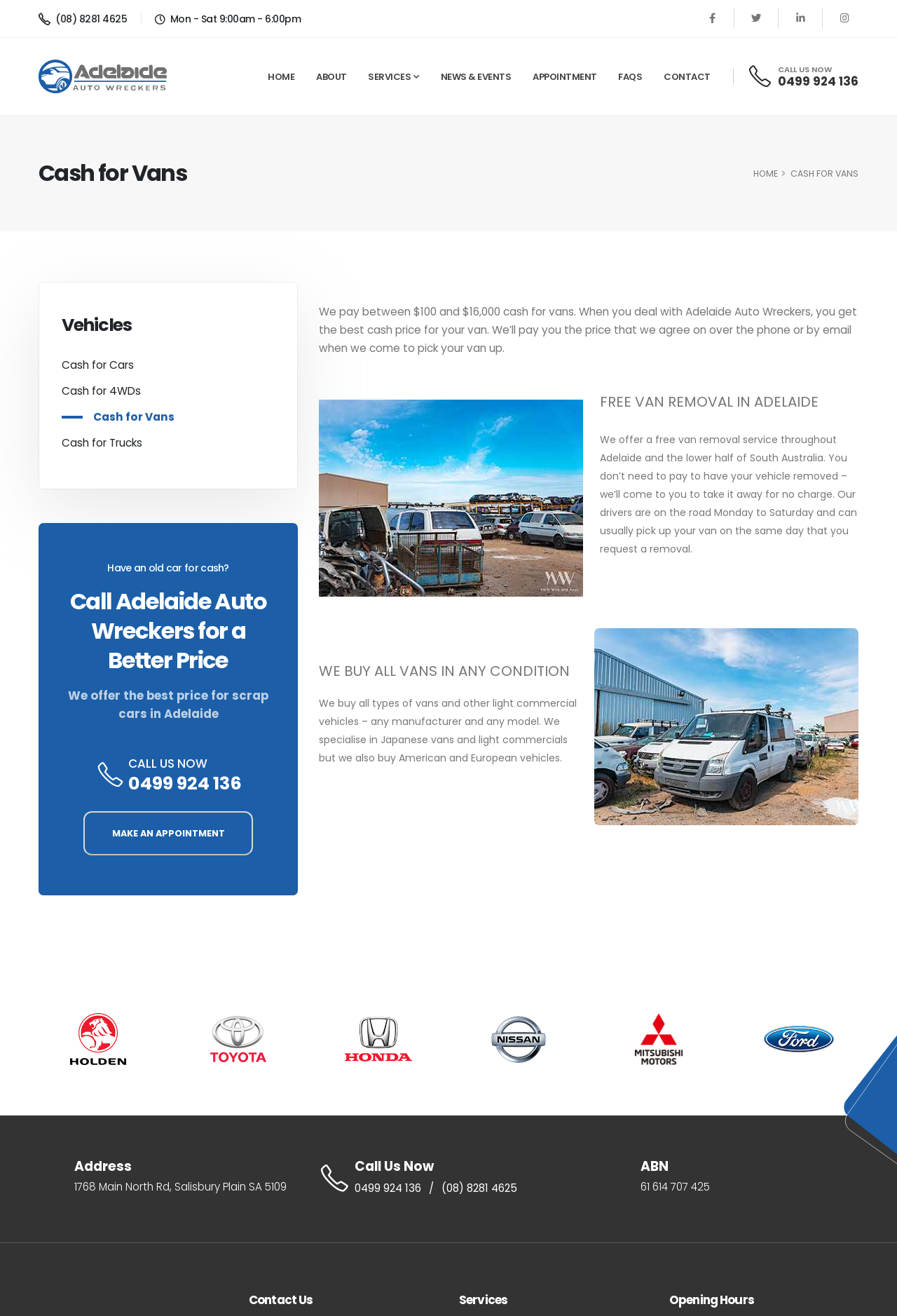Refer to the screenshot and give an in-depth answer to this question: What is the phone number to call for cash for vans?

I found the phone number by looking at the 'CALL US NOW' section on the webpage, where it is written in bold font. The phone number is also mentioned multiple times on the webpage, including in the 'Contact Us' section.